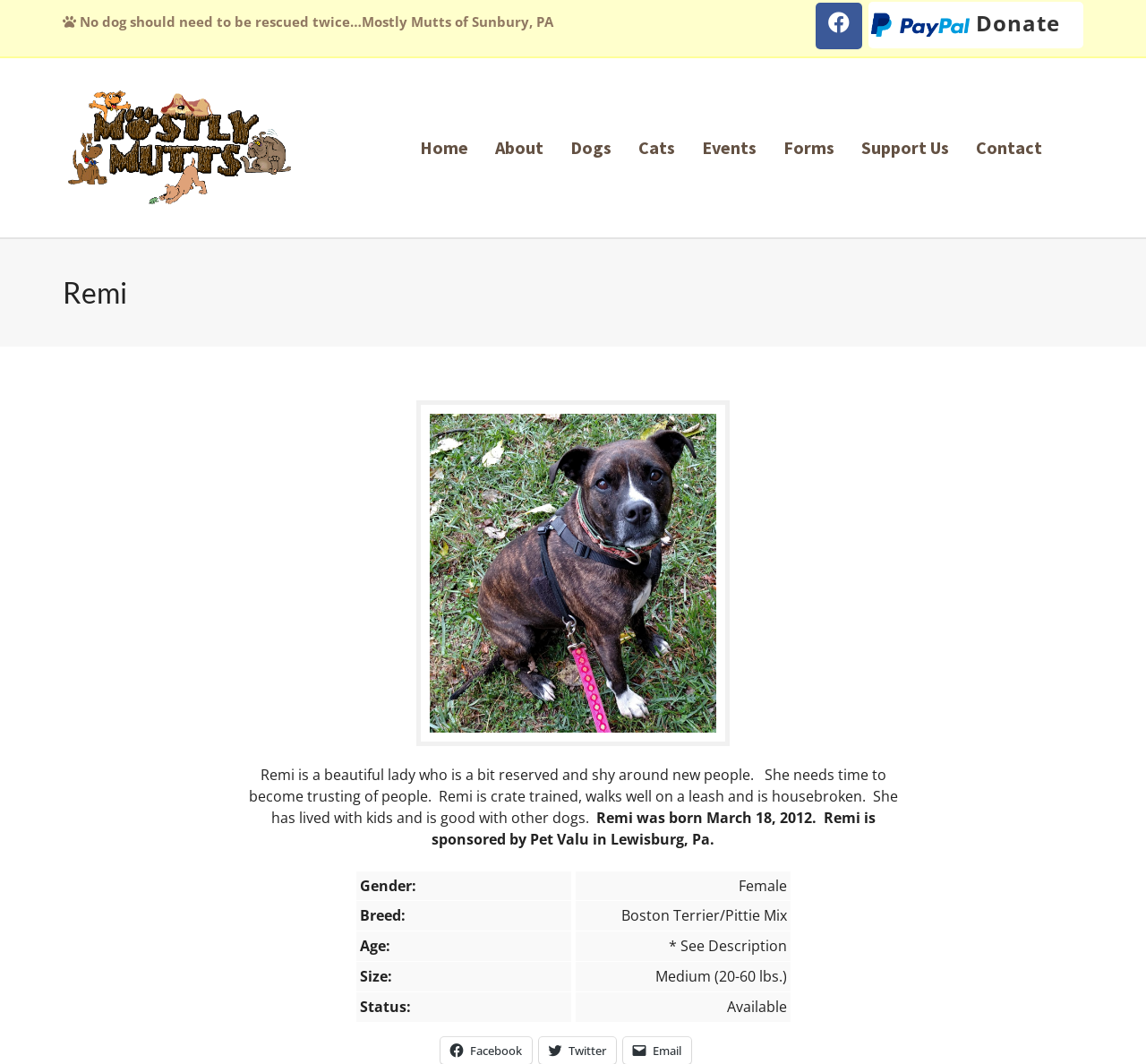Identify the bounding box of the HTML element described here: "Support Us". Provide the coordinates as four float numbers between 0 and 1: [left, top, right, bottom].

[0.74, 0.054, 0.84, 0.223]